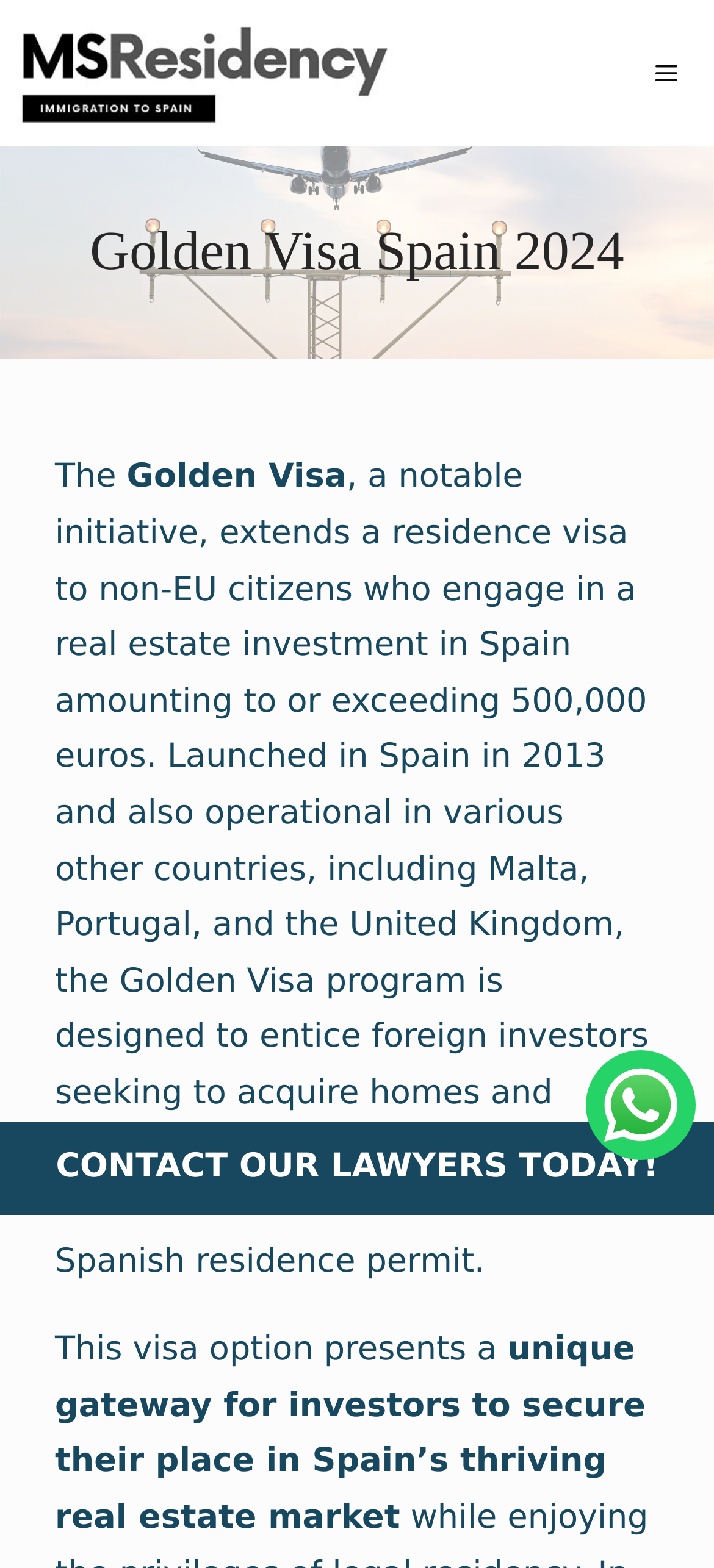Answer the following in one word or a short phrase: 
What is the name of the company or organization behind the webpage?

MySpanishResidency